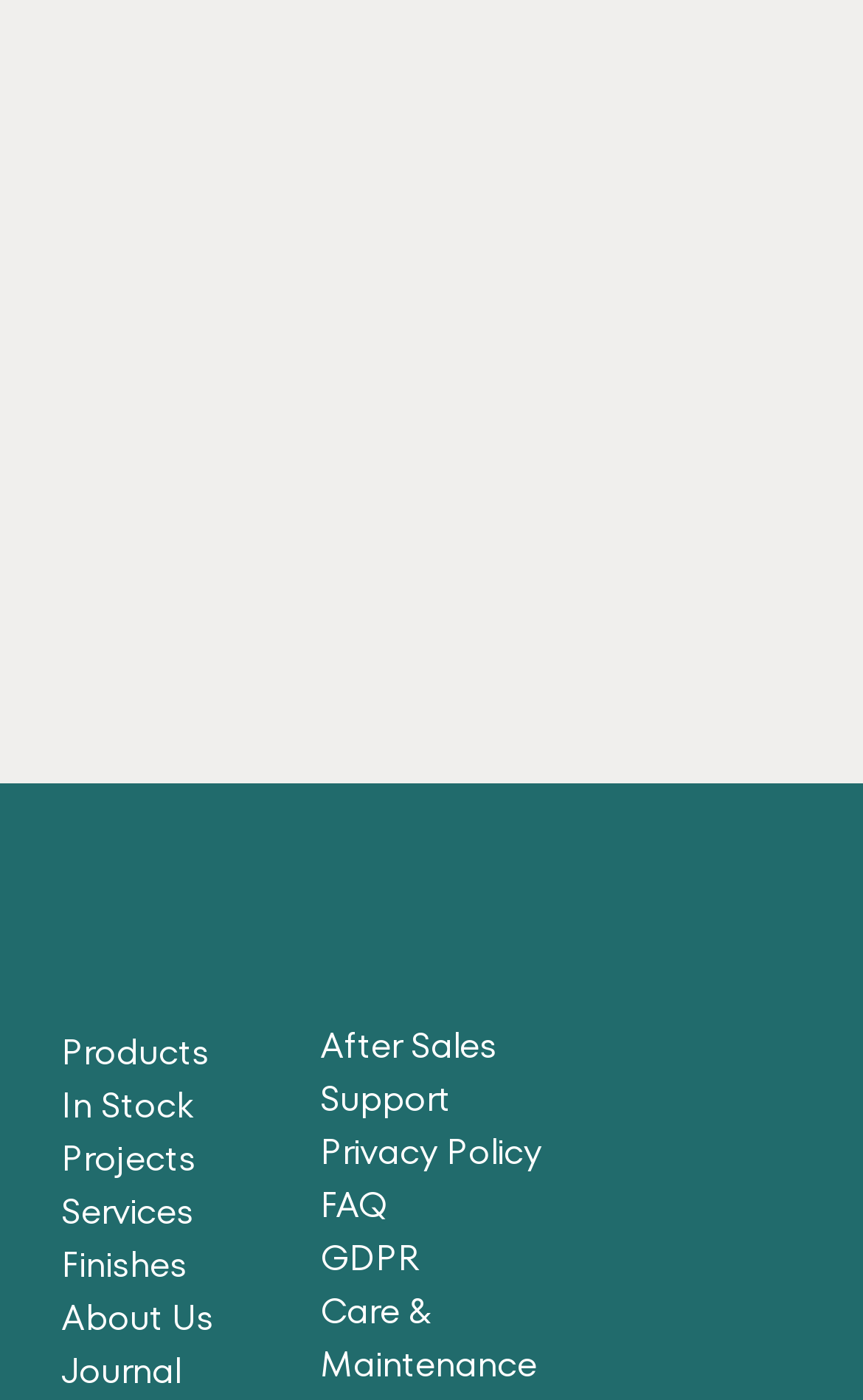What is the purpose of the carousel buttons?
Based on the image, answer the question in a detailed manner.

The carousel buttons are labeled as 'Carousel Page 1 (Current Slide)', 'Carousel Page 2', and so on, indicating that they are used for navigation purposes, likely to switch between different pages or slides of a product showcase or gallery.